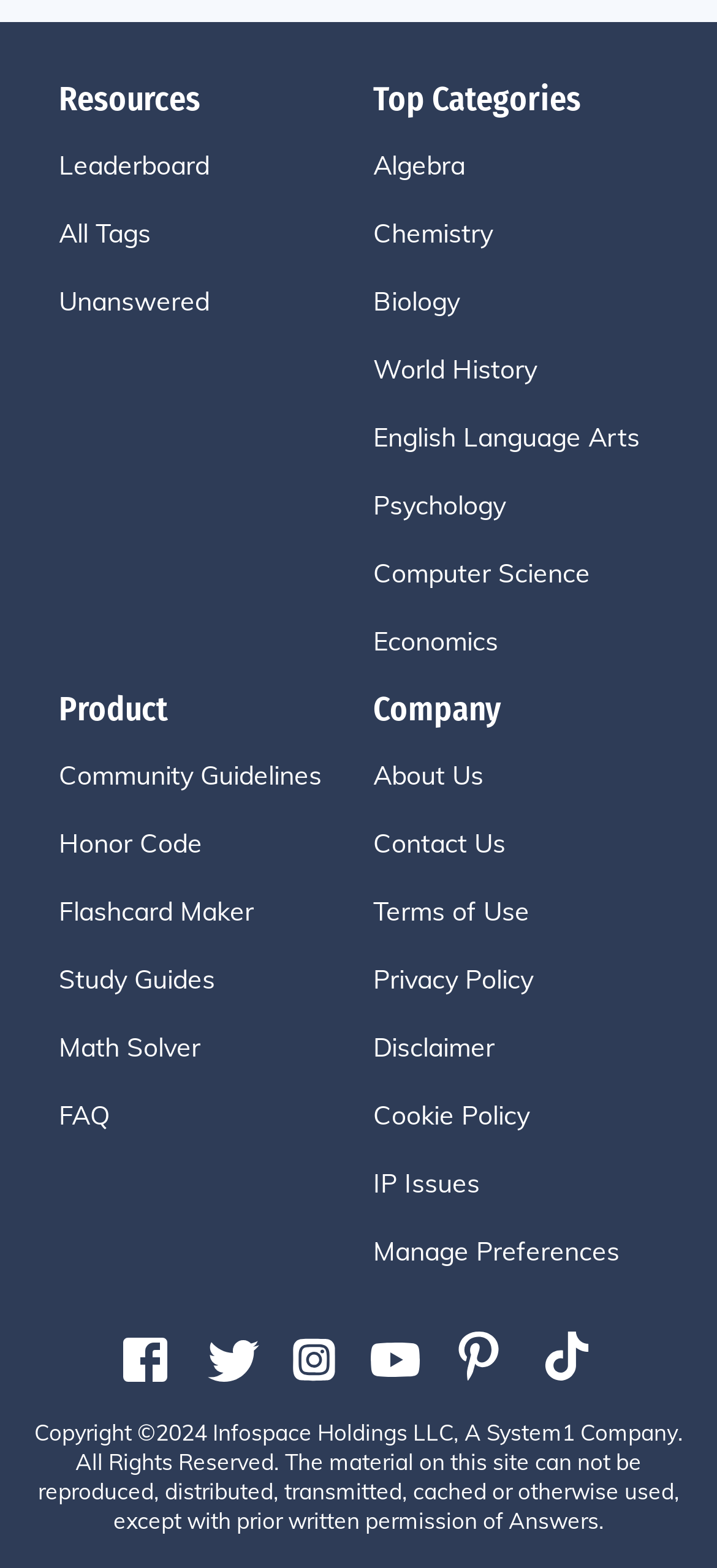Determine the bounding box coordinates of the region that needs to be clicked to achieve the task: "Explore algebra resources".

[0.521, 0.094, 0.959, 0.118]